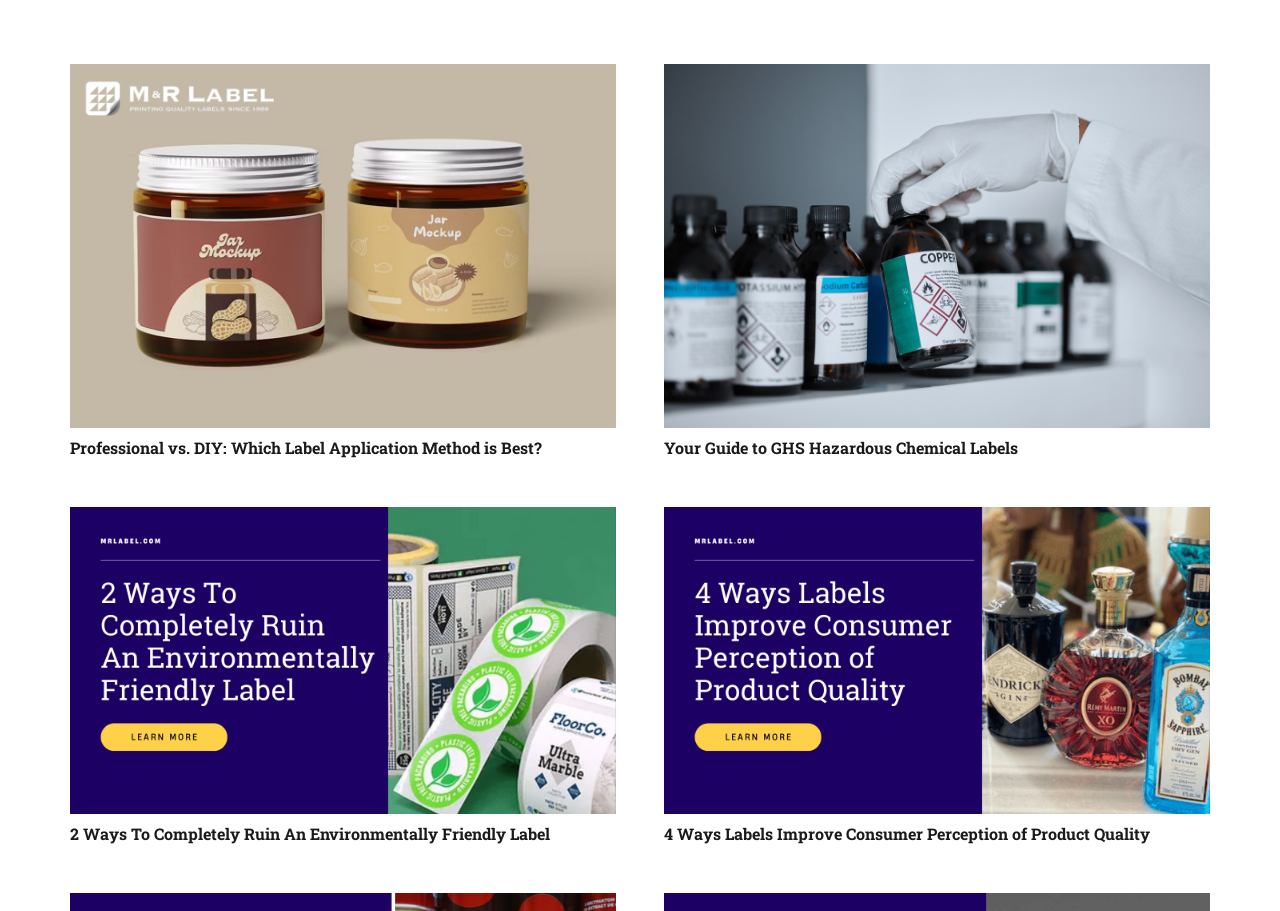Carefully examine the image and provide an in-depth answer to the question: How many articles are on this webpage?

There are four article elements on the webpage, each containing a link, an image, and a heading, which suggests that there are four articles on this webpage.